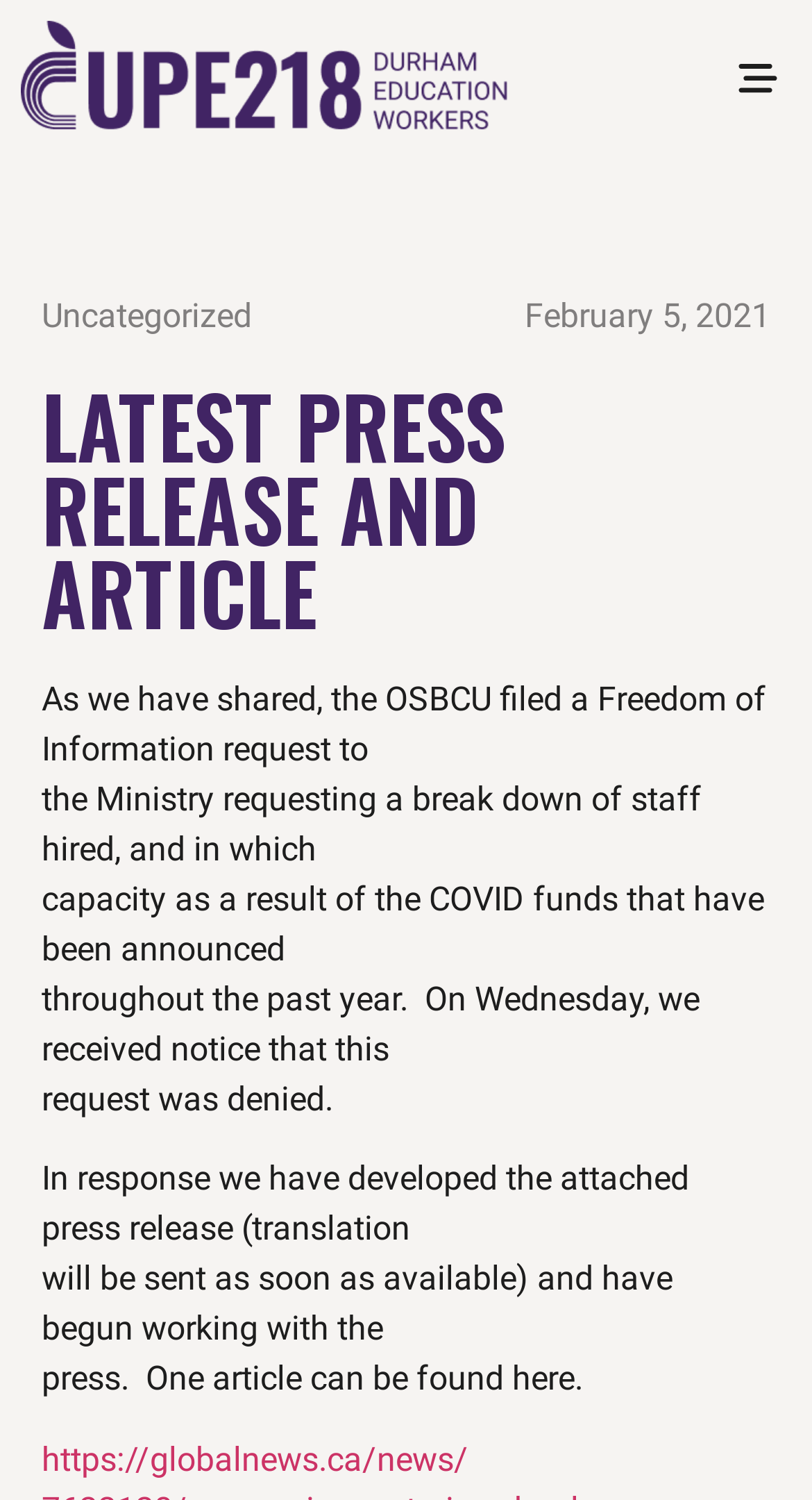Answer this question using a single word or a brief phrase:
What is the OSBCU requesting from the Ministry?

Break down of staff hired